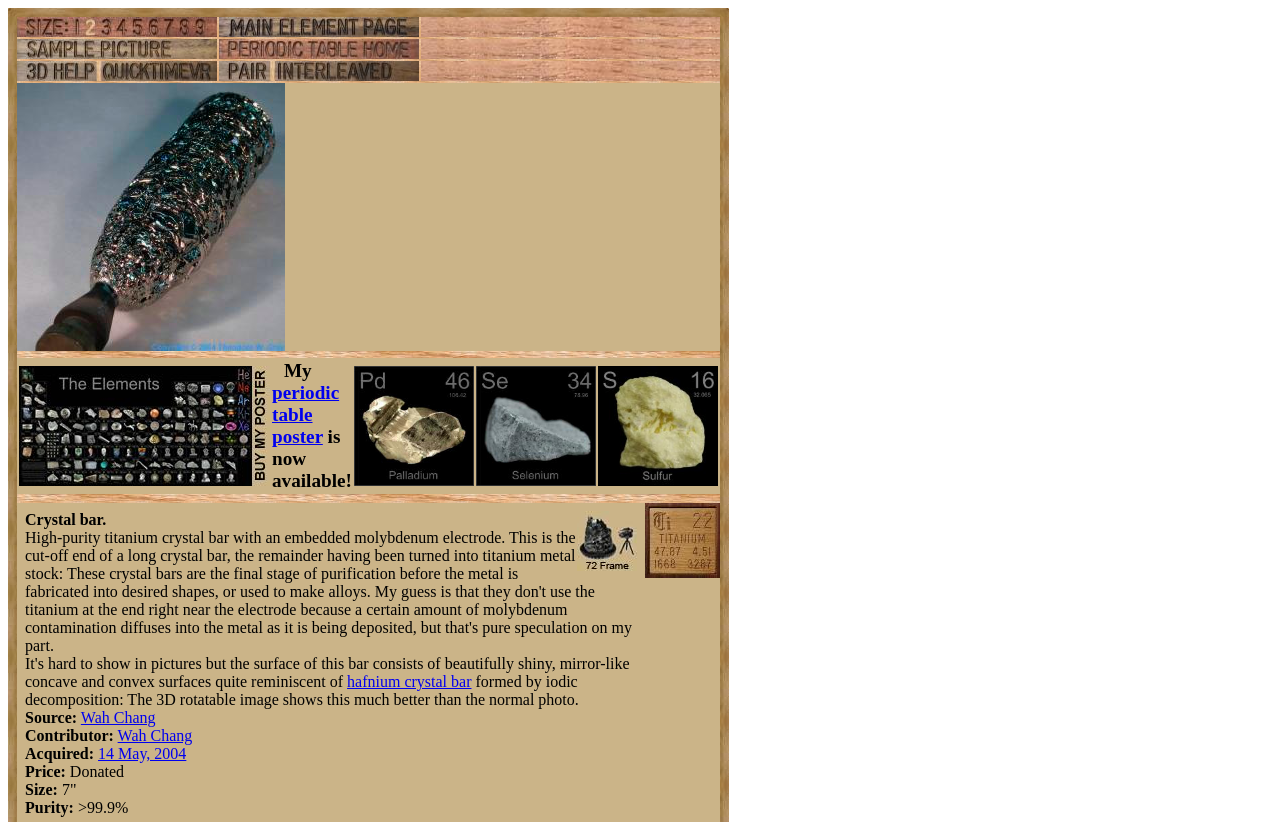Can you specify the bounding box coordinates of the area that needs to be clicked to fulfill the following instruction: "Check the 3D rotatable image"?

[0.451, 0.622, 0.498, 0.695]